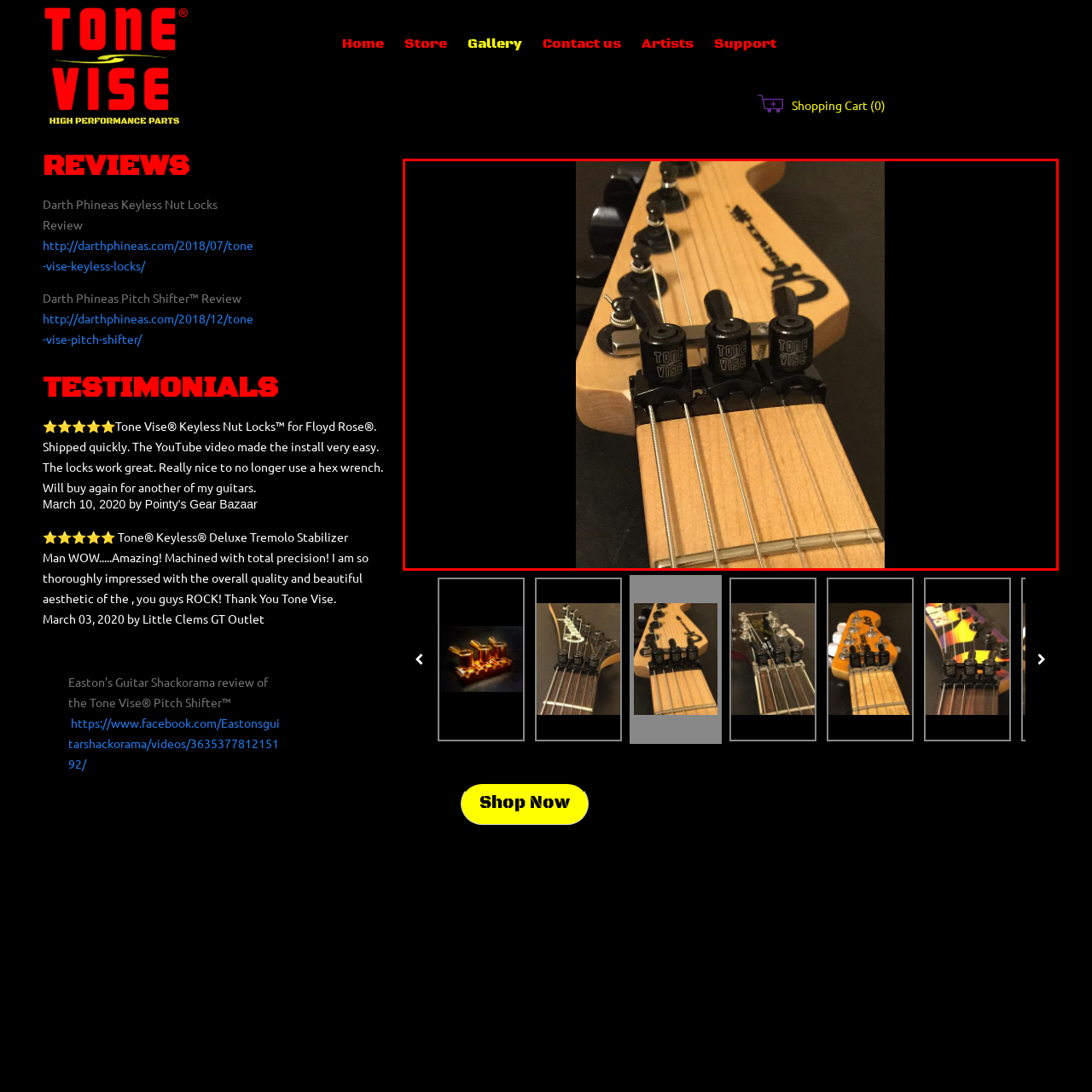Thoroughly describe the contents of the image enclosed in the red rectangle.

The image showcases a close-up view of a guitar headstock featuring the Tone Vise® Keyless Nut Locks™. The locks are prominently displayed on the strings, indicating their role in enhancing the tuning stability and ease of string changes on the guitar. The headstock, made of light wood, bears the brand logo of the guitar, while the black Tone Vise components contrast sharply against the natural wood tone. This setup allows for quick adjustments and improved performance, underscoring the craftsmanship and innovative design that guitarists appreciate. The image serves as an illustration of the practical application of Tone Vise technology in modern guitar setups.